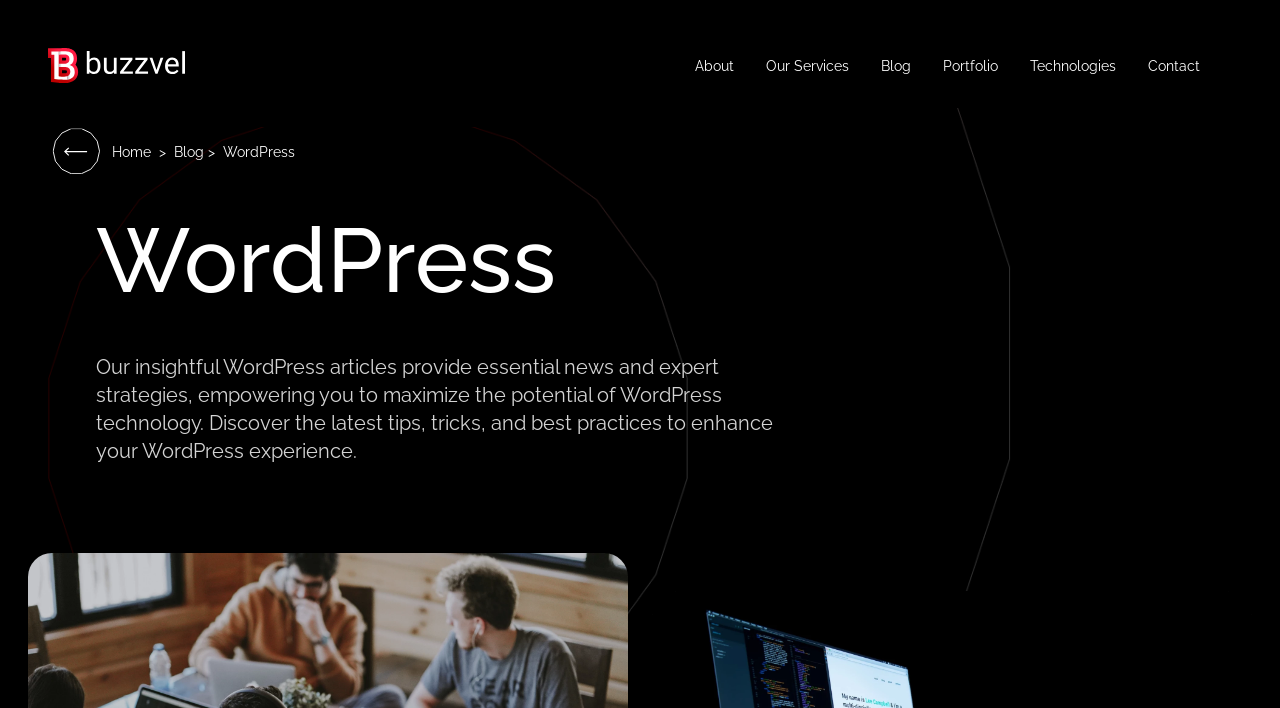Please provide the bounding box coordinates for the element that needs to be clicked to perform the following instruction: "go back to blog". The coordinates should be given as four float numbers between 0 and 1, i.e., [left, top, right, bottom].

[0.025, 0.181, 0.078, 0.247]